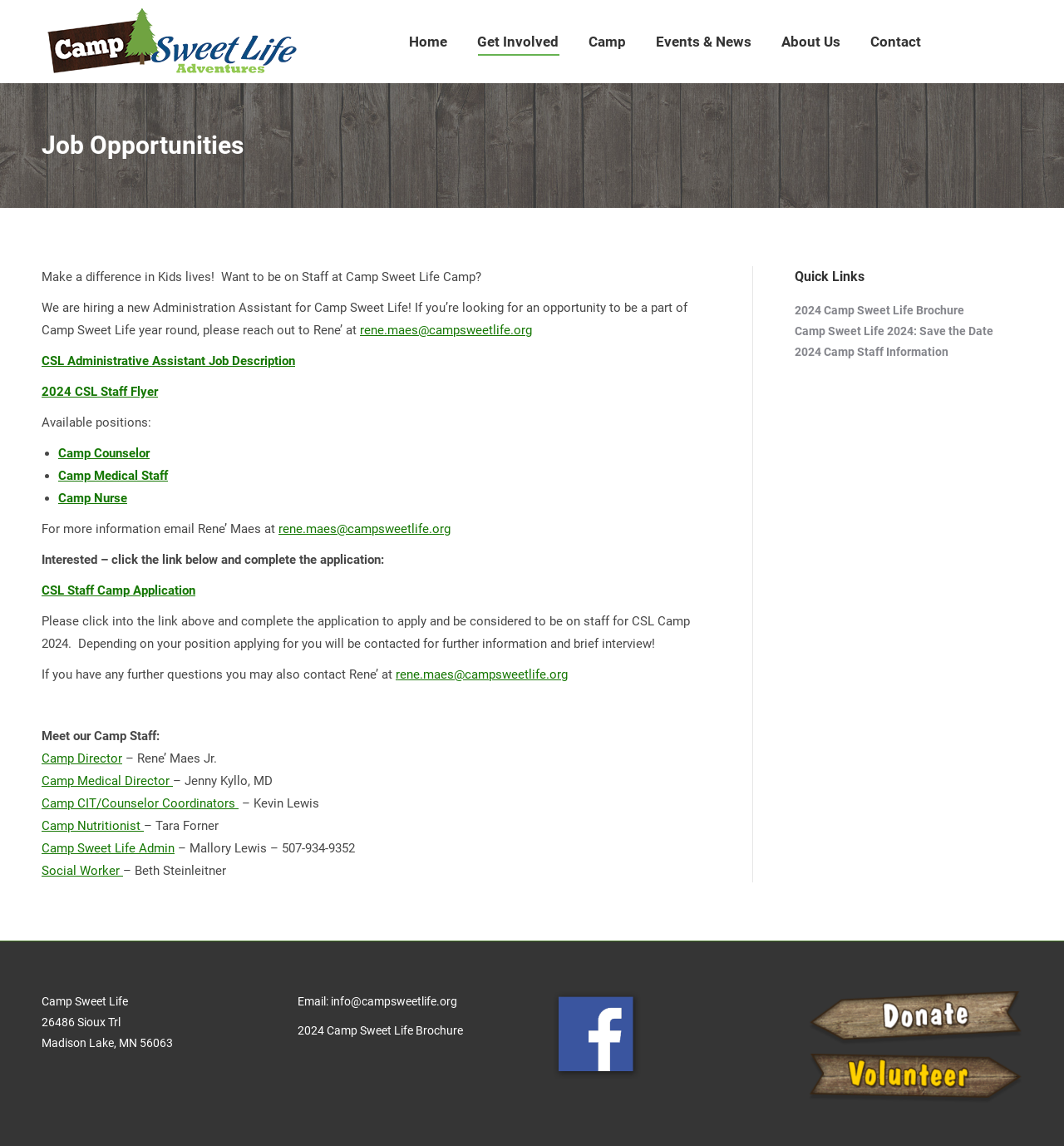Identify the bounding box coordinates of the region I need to click to complete this instruction: "Contact Rene' Maes for more information".

[0.262, 0.455, 0.423, 0.468]